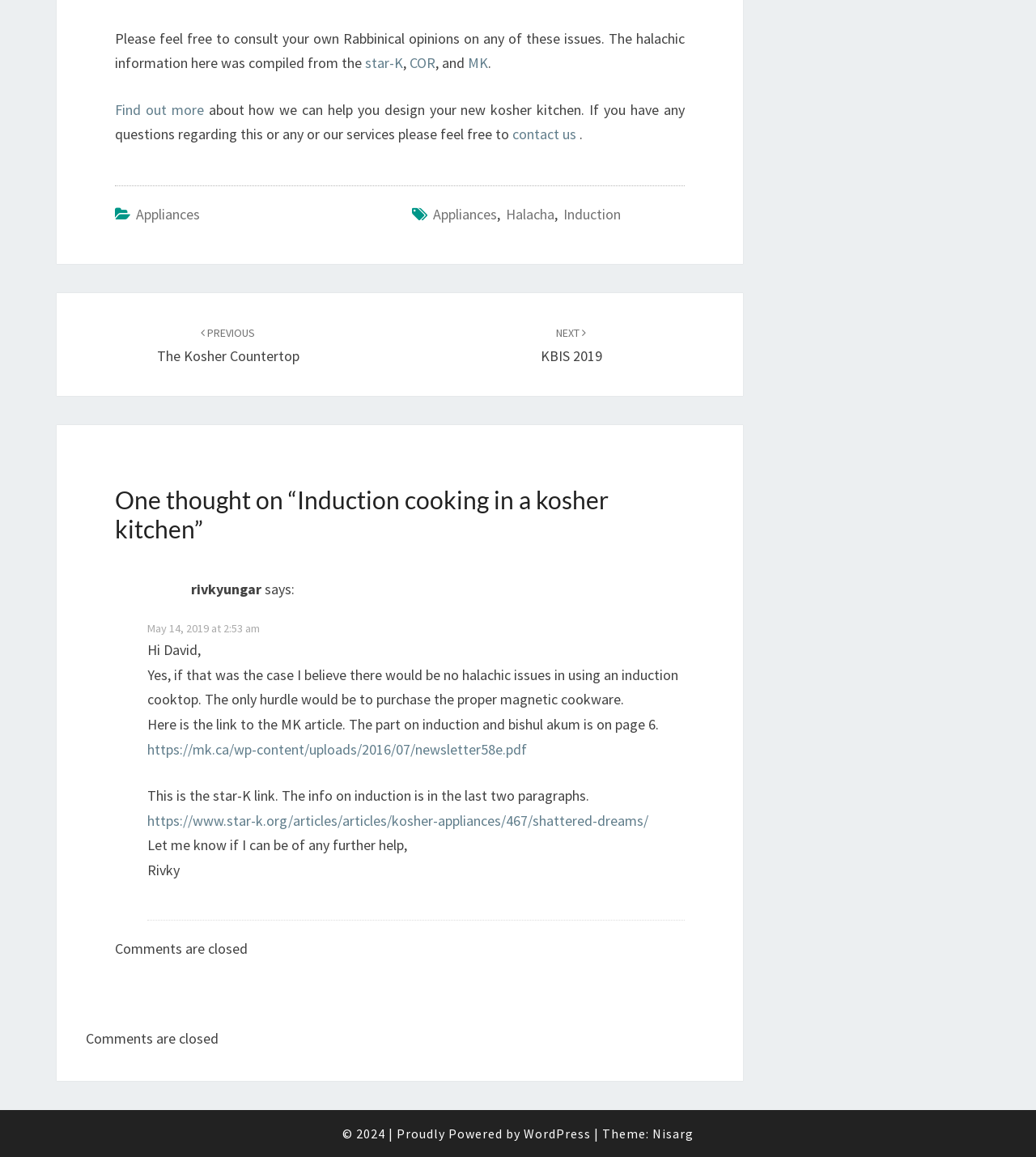Using the information from the screenshot, answer the following question thoroughly:
What is the copyright year of the webpage?

I found the copyright year at the bottom of the webpage where it says '© 2024'.